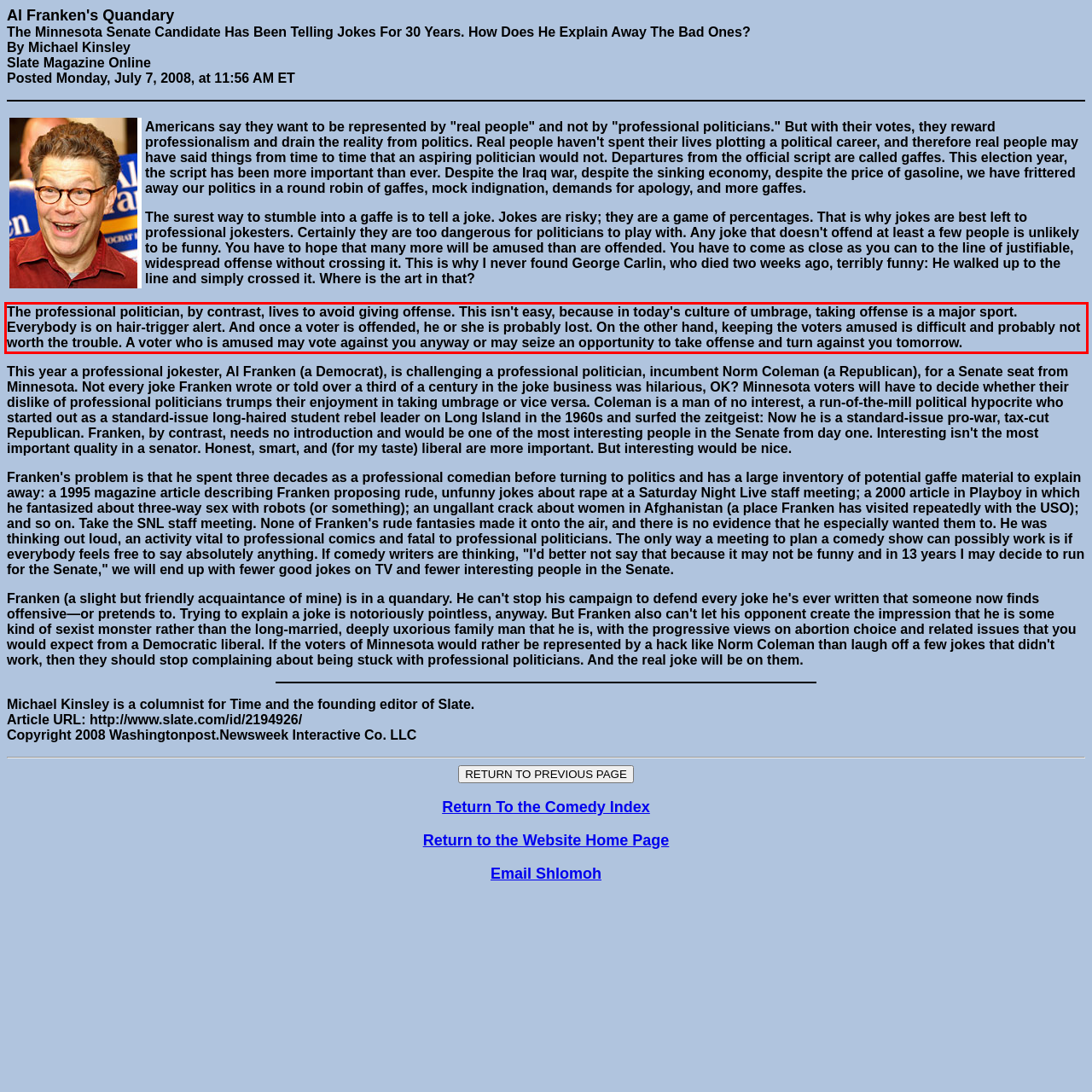You are presented with a screenshot containing a red rectangle. Extract the text found inside this red bounding box.

The professional politician, by contrast, lives to avoid giving offense. This isn't easy, because in today's culture of umbrage, taking offense is a major sport. Everybody is on hair-trigger alert. And once a voter is offended, he or she is probably lost. On the other hand, keeping the voters amused is difficult and probably not worth the trouble. A voter who is amused may vote against you anyway or may seize an opportunity to take offense and turn against you tomorrow.